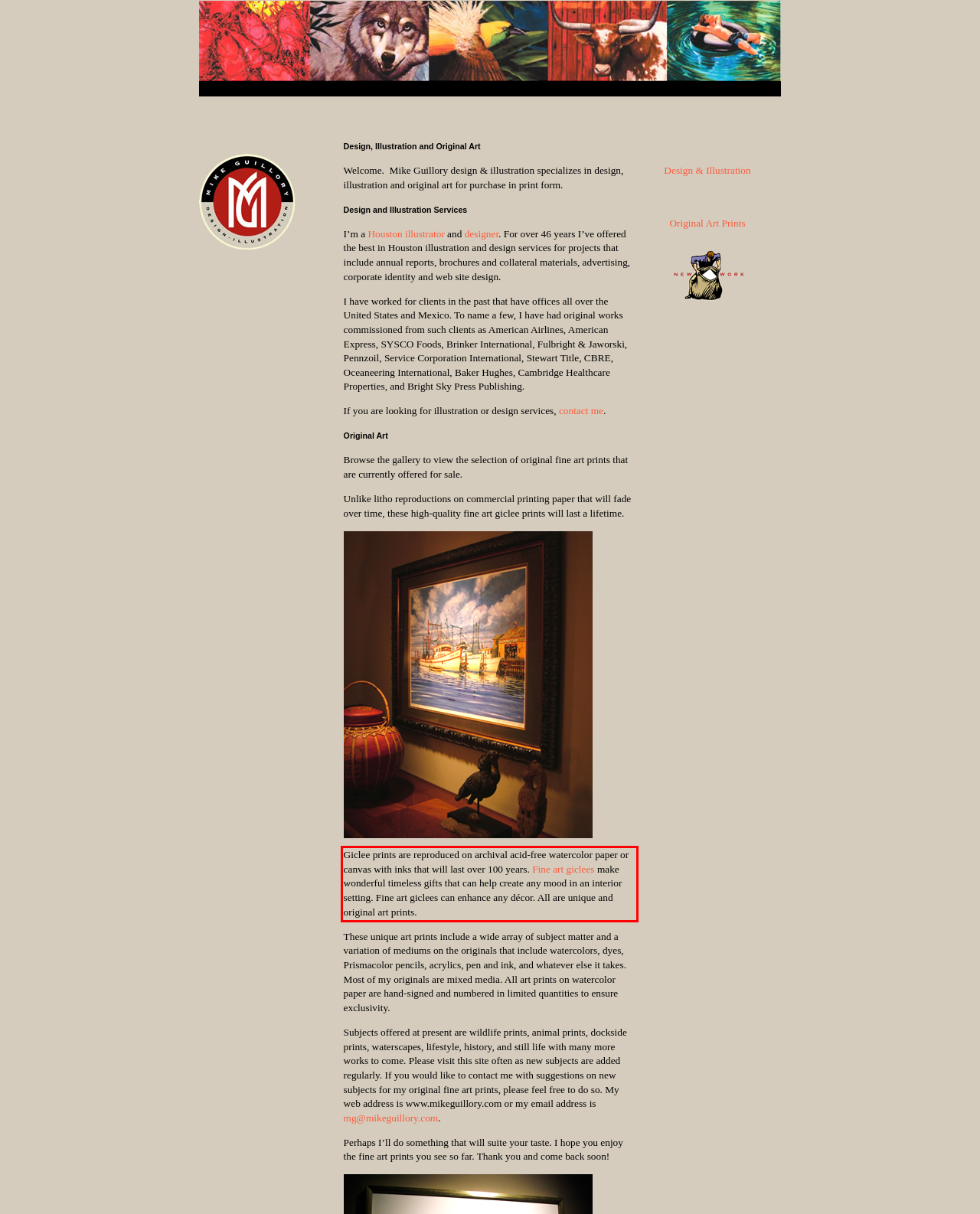Please extract the text content within the red bounding box on the webpage screenshot using OCR.

Giclee prints are reproduced on archival acid-free watercolor paper or canvas with inks that will last over 100 years. Fine art giclees make wonderful timeless gifts that can help create any mood in an interior setting. Fine art giclees can enhance any décor. All are unique and original art prints.